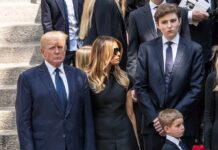What is Melania Trump wearing?
Examine the screenshot and reply with a single word or phrase.

Black dress and sunglasses